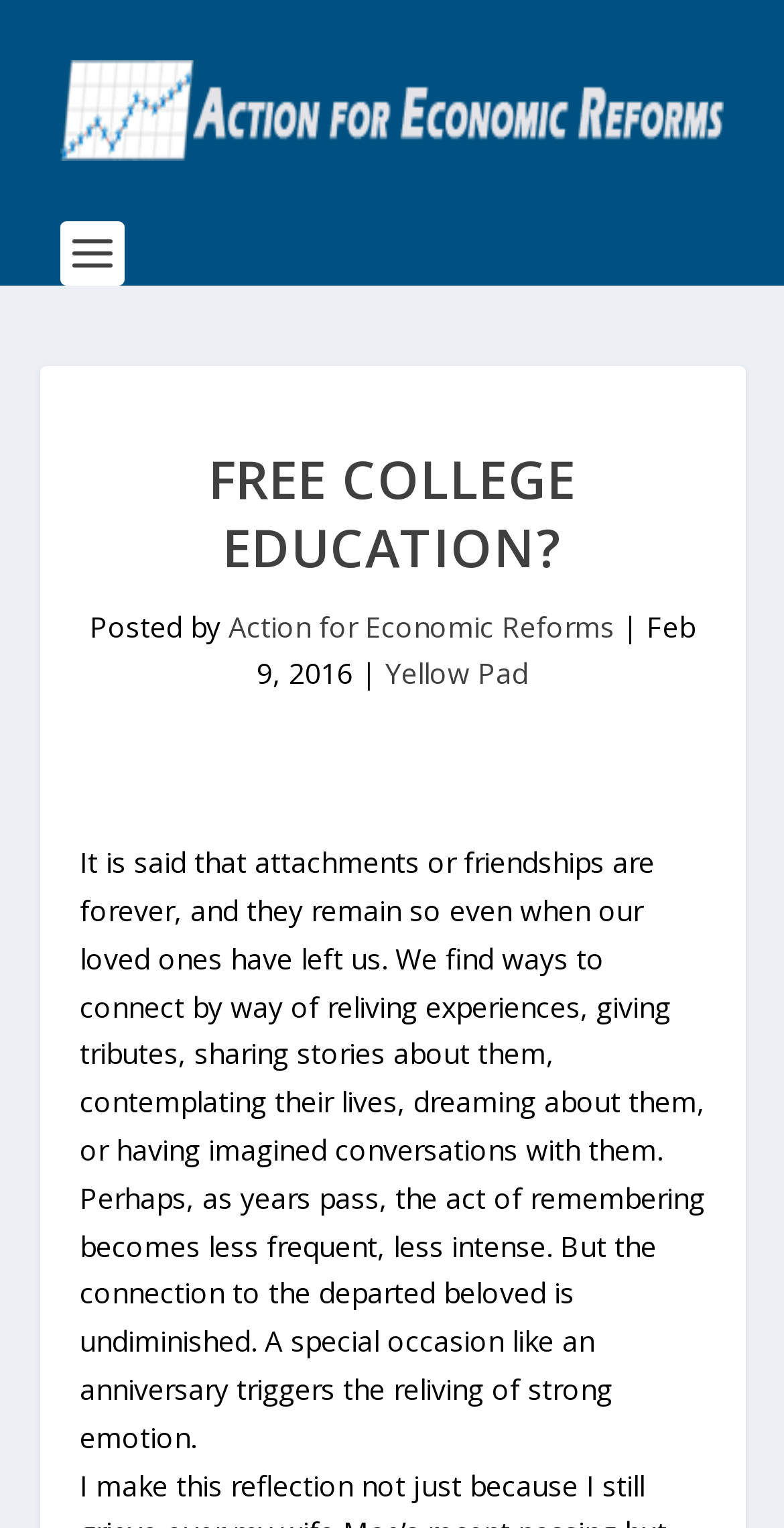Provide the bounding box coordinates of the HTML element this sentence describes: "alt="Action for Economic Reforms (AER)"". The bounding box coordinates consist of four float numbers between 0 and 1, i.e., [left, top, right, bottom].

[0.077, 0.039, 0.923, 0.105]